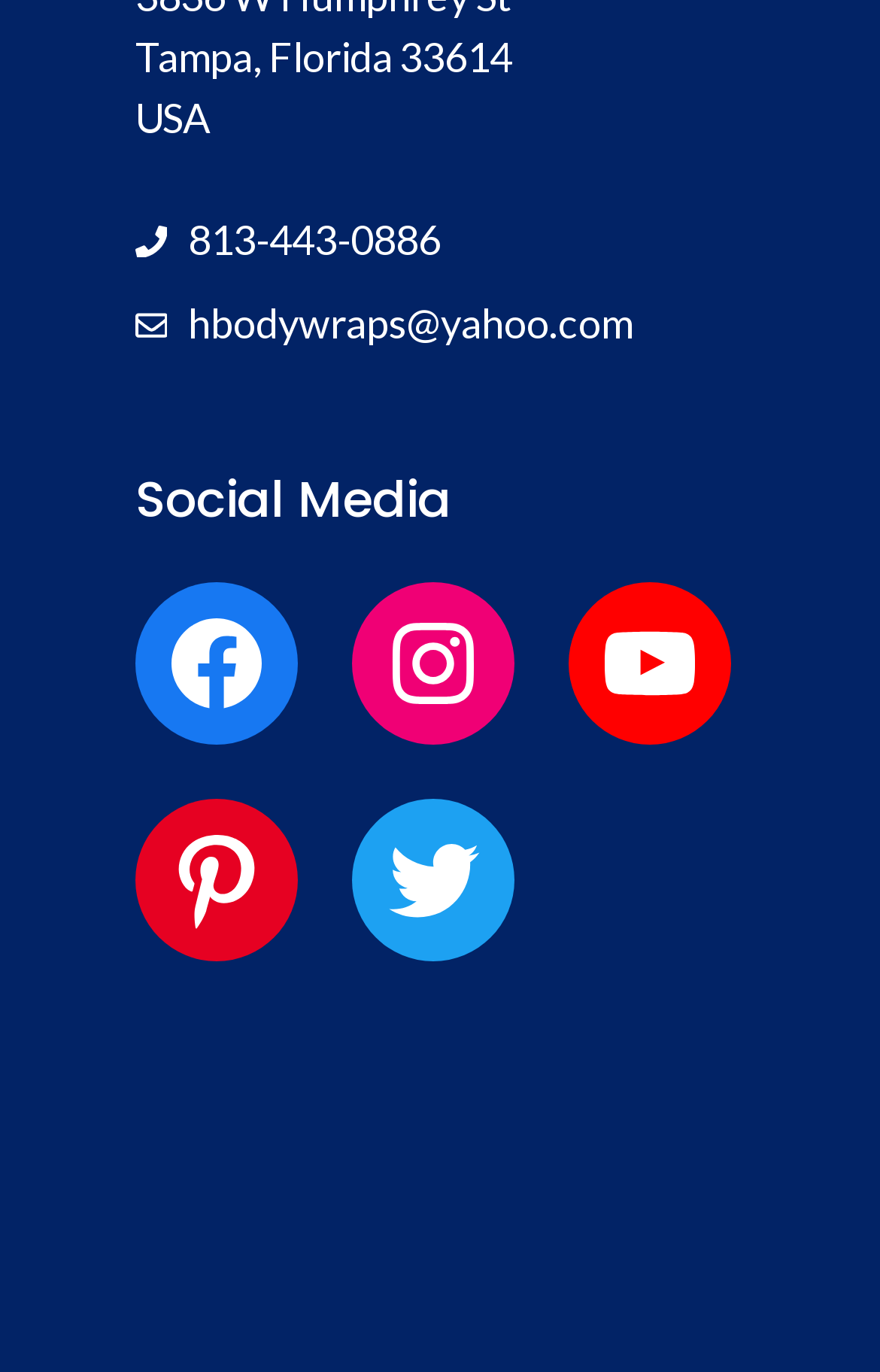What is the location of the business?
Refer to the image and provide a detailed answer to the question.

I found the location of the business by looking at the static text elements at the top of the webpage, which display the address 'Tampa, Florida 33614'.